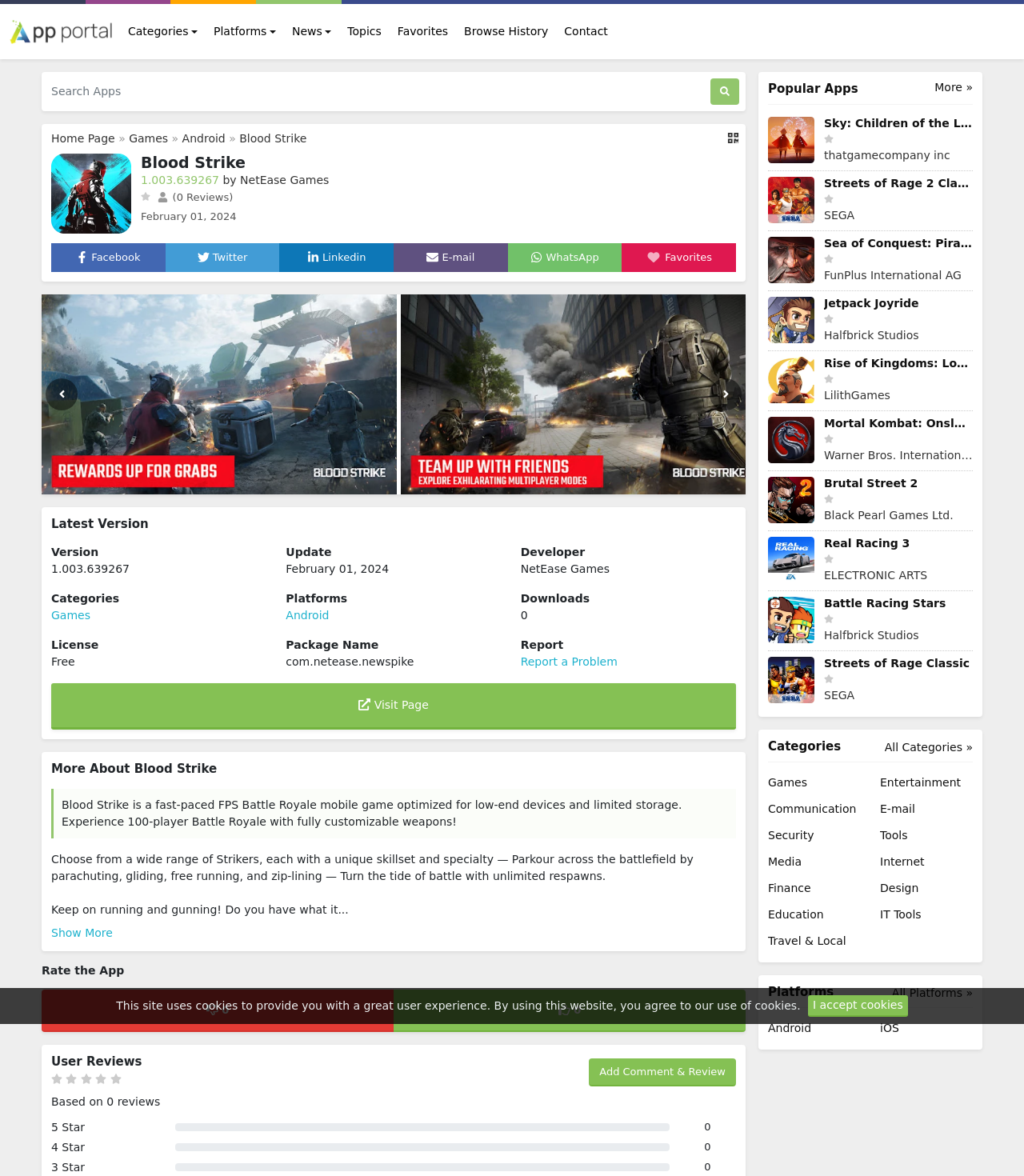What is the developer of the game?
Offer a detailed and full explanation in response to the question.

I found the answer by looking at the section 'Latest Version' and seeing the text 'Developer' followed by 'NetEase Games'.